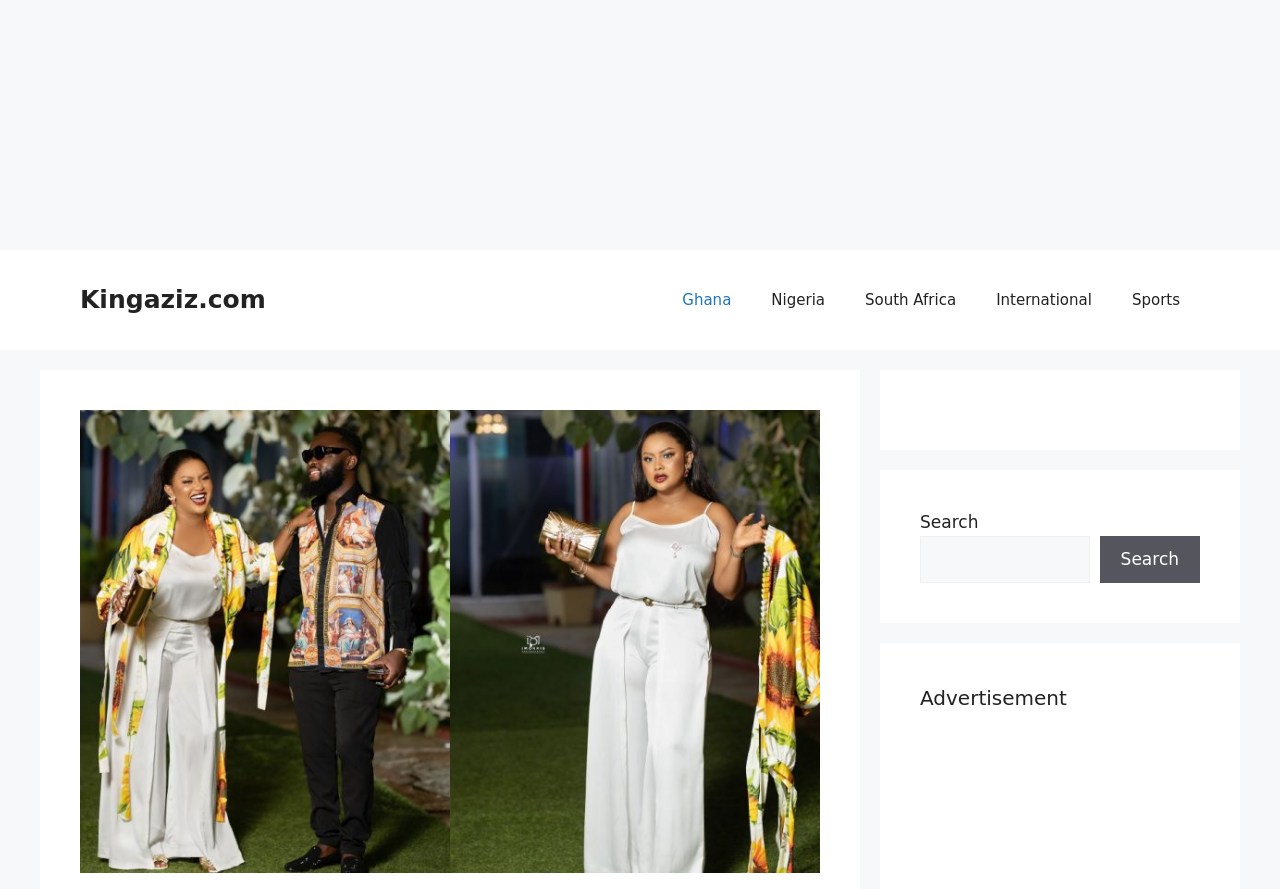Please find the bounding box for the following UI element description. Provide the coordinates in (top-left x, top-left y, bottom-right x, bottom-right y) format, with values between 0 and 1: Ghana

[0.517, 0.304, 0.587, 0.371]